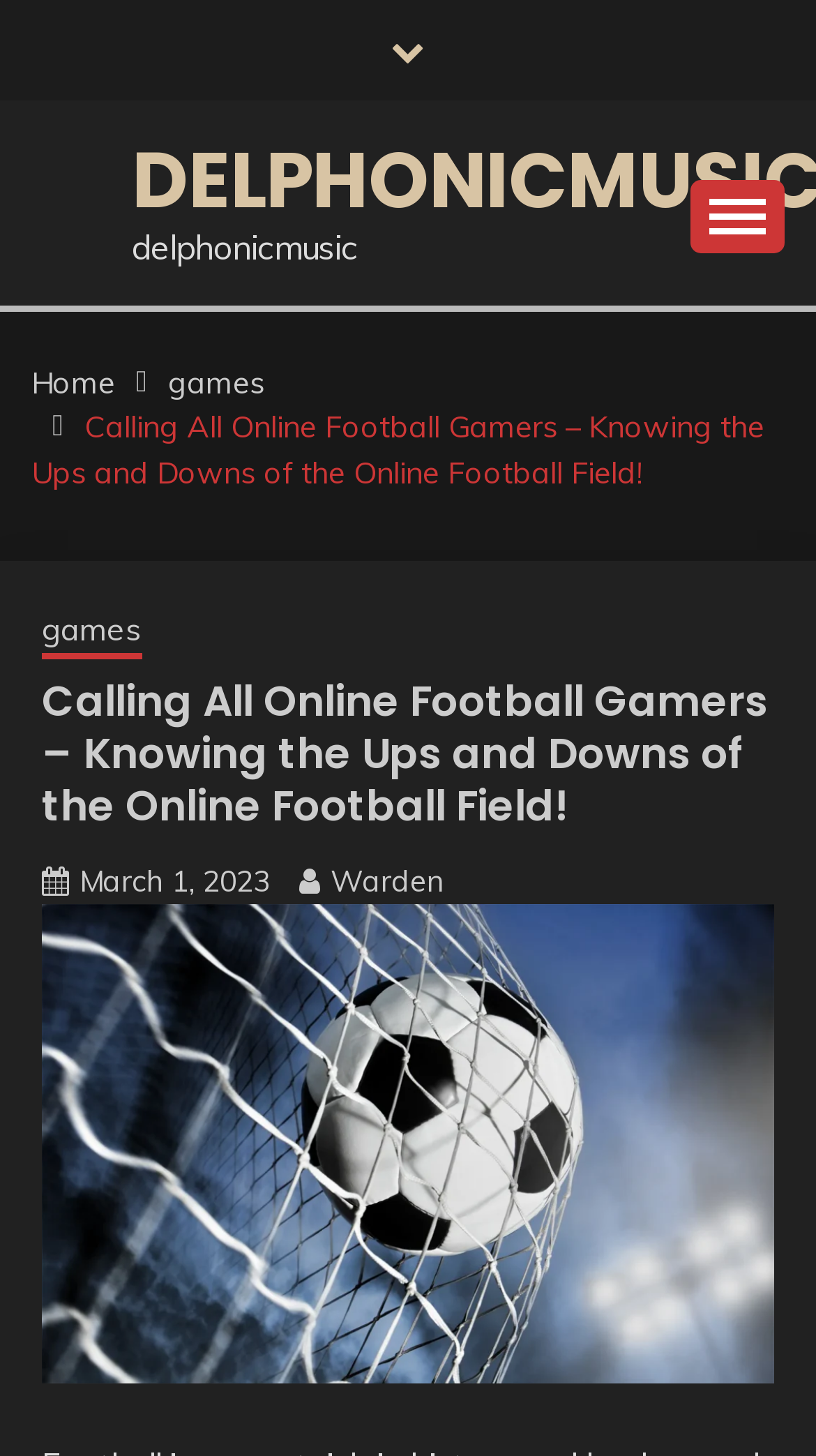What is the category of the article?
Give a thorough and detailed response to the question.

Based on the content of the webpage, specifically the links 'games' and the heading 'Calling All Online Football Gamers – Knowing the Ups and Downs of the Online Football Field!', it can be inferred that the category of the article is related to football.